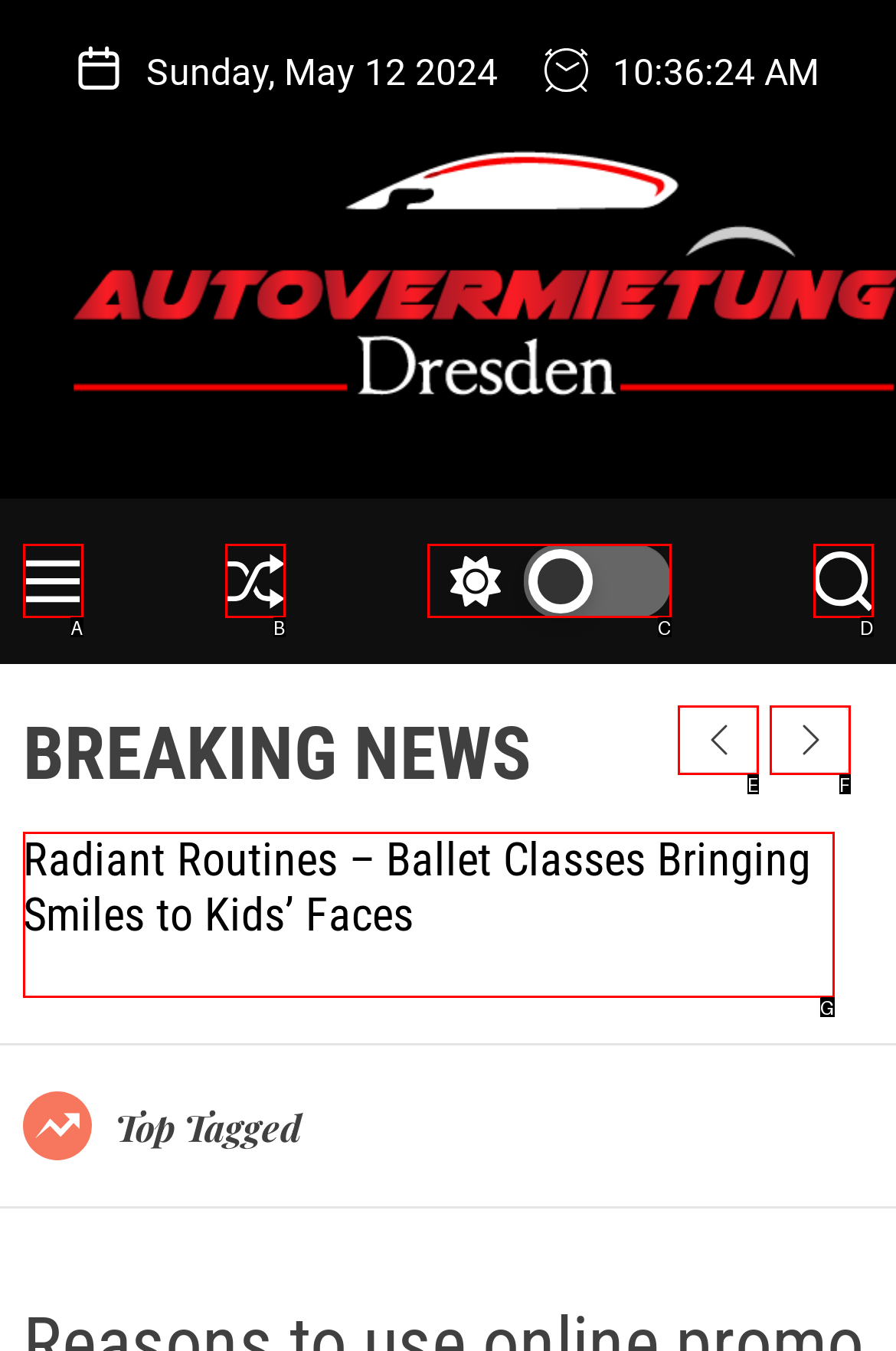Tell me which one HTML element best matches the description: Shuffle Answer with the option's letter from the given choices directly.

B